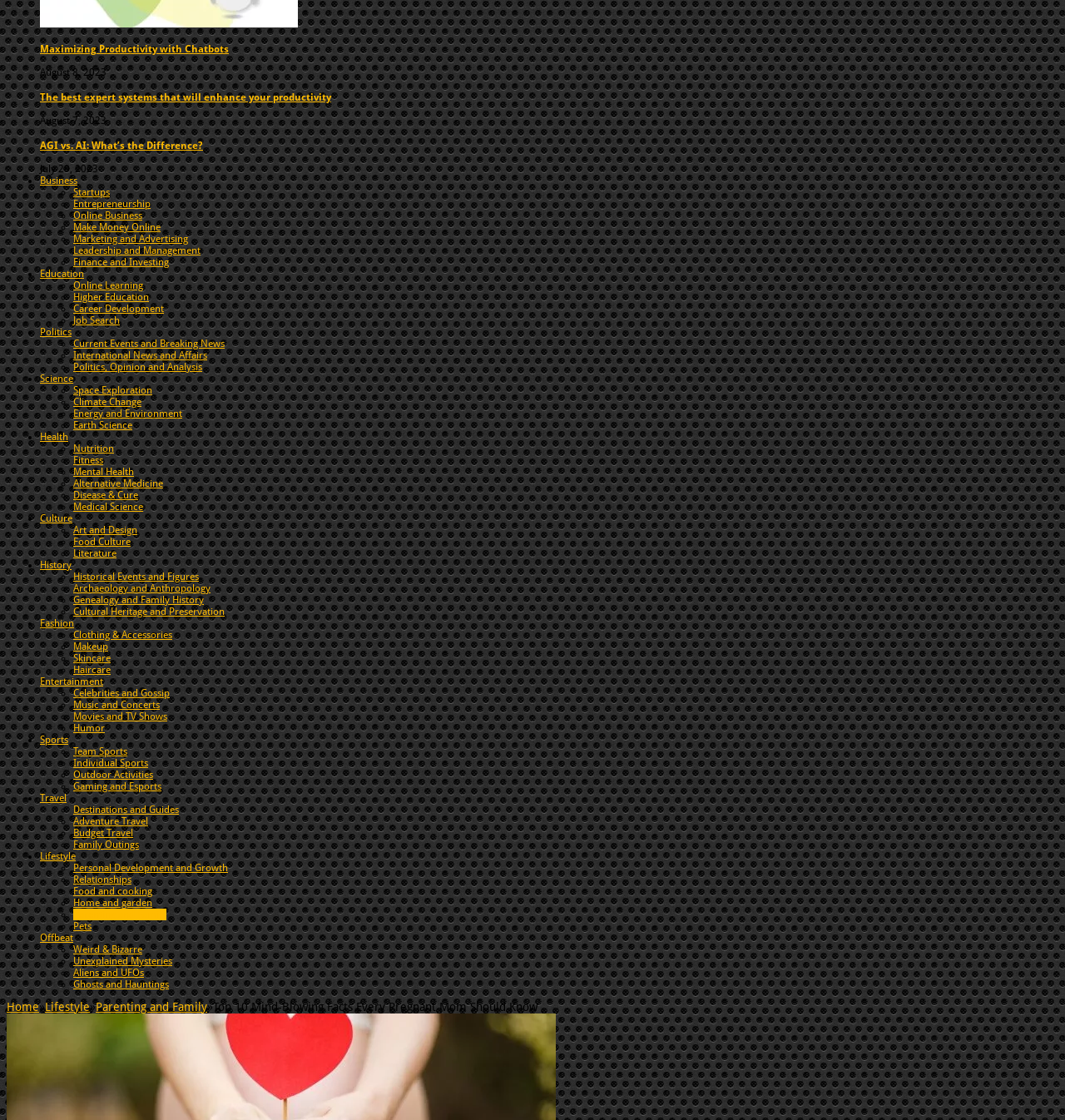Please identify the bounding box coordinates of the region to click in order to complete the given instruction: "Learn about 'Space Exploration'". The coordinates should be four float numbers between 0 and 1, i.e., [left, top, right, bottom].

[0.069, 0.343, 0.143, 0.354]